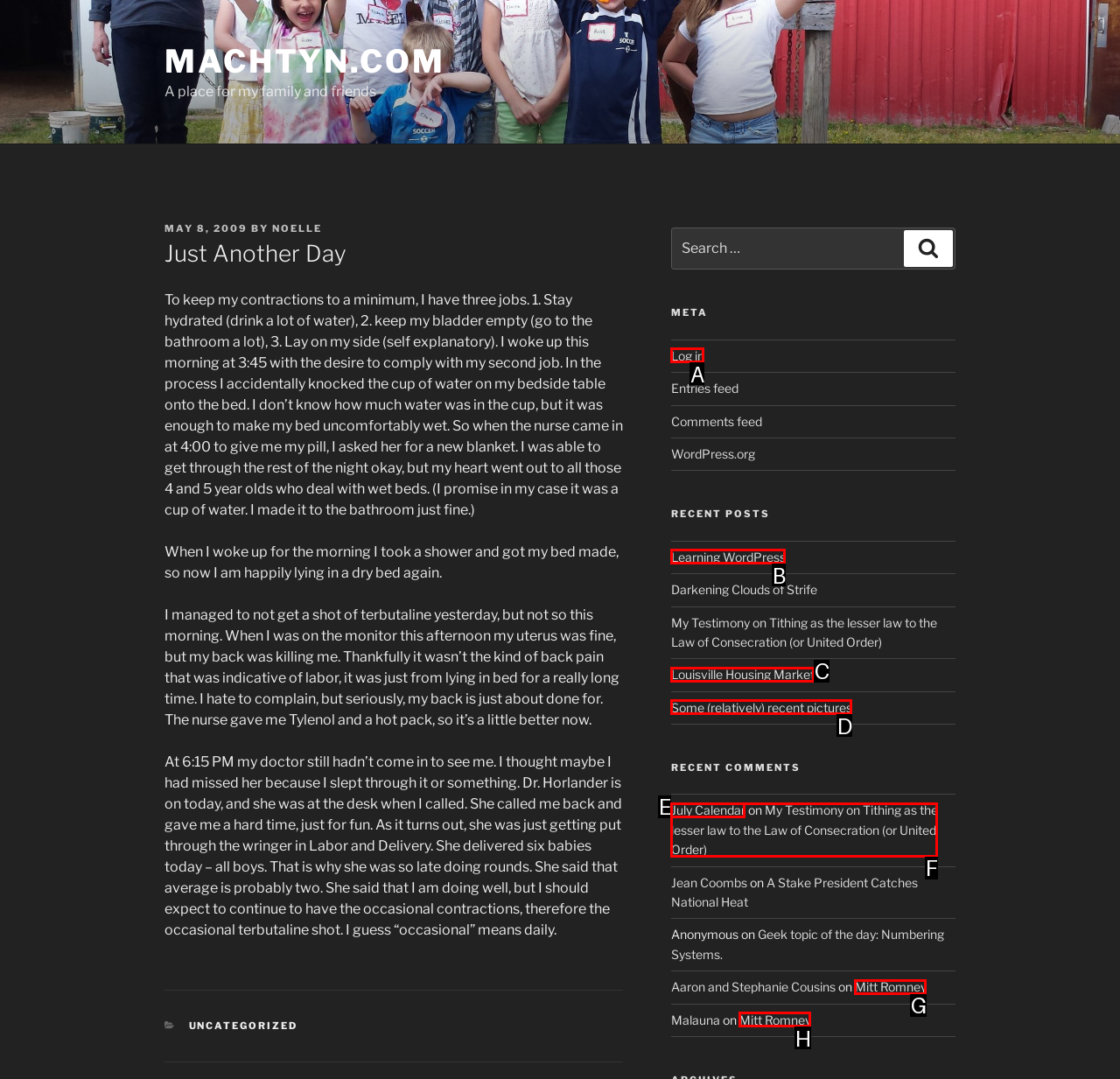Identify the HTML element that best fits the description: Mitt Romney. Respond with the letter of the corresponding element.

G